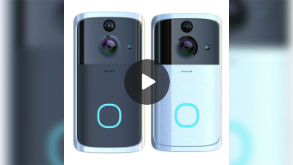What is the purpose of the lens on top of each camera? Observe the screenshot and provide a one-word or short phrase answer.

Advanced video recording